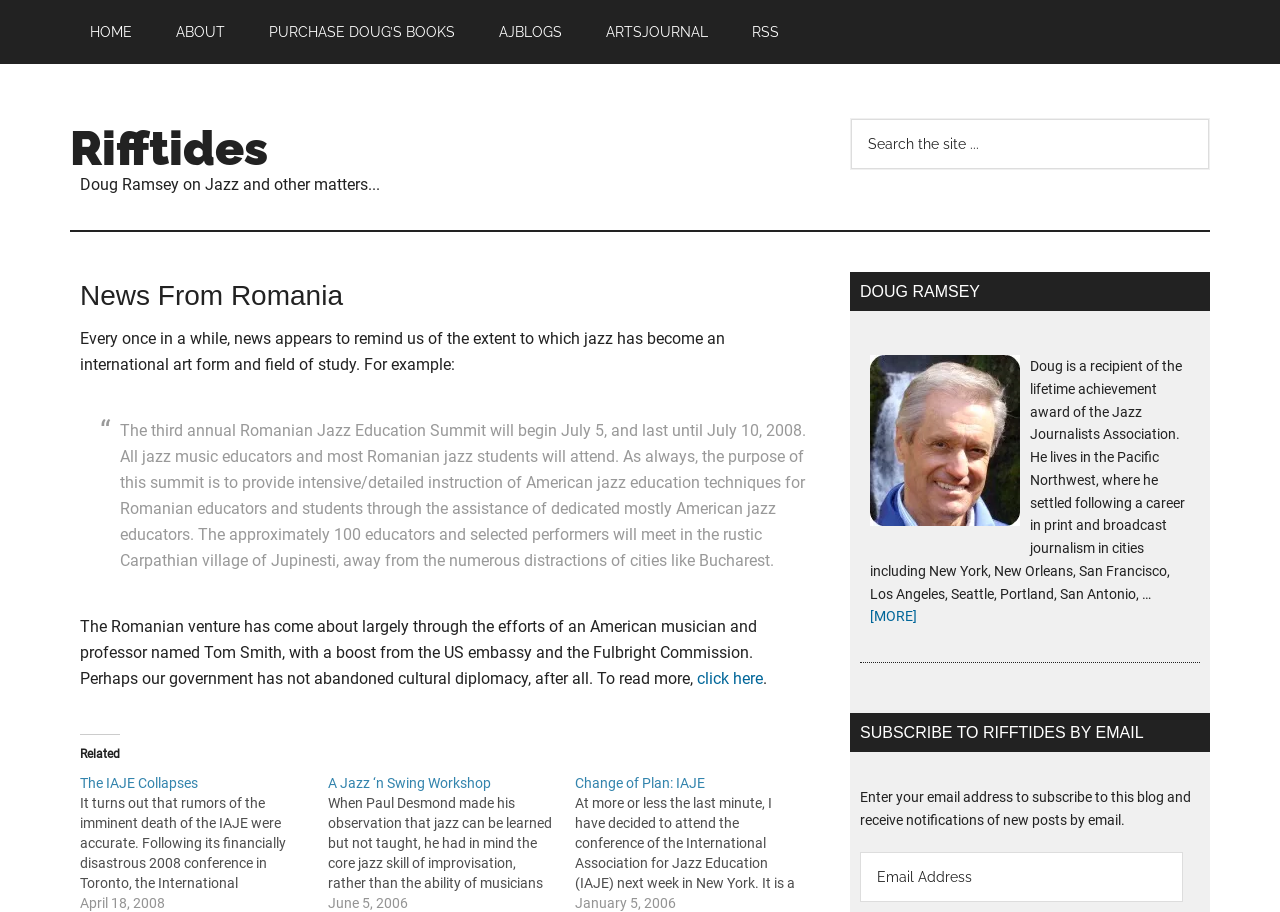Who is the author of the blog?
Give a detailed and exhaustive answer to the question.

The author of the blog is Doug Ramsey, as indicated by the heading 'DOUG RAMSEY' and the article about him on the page.